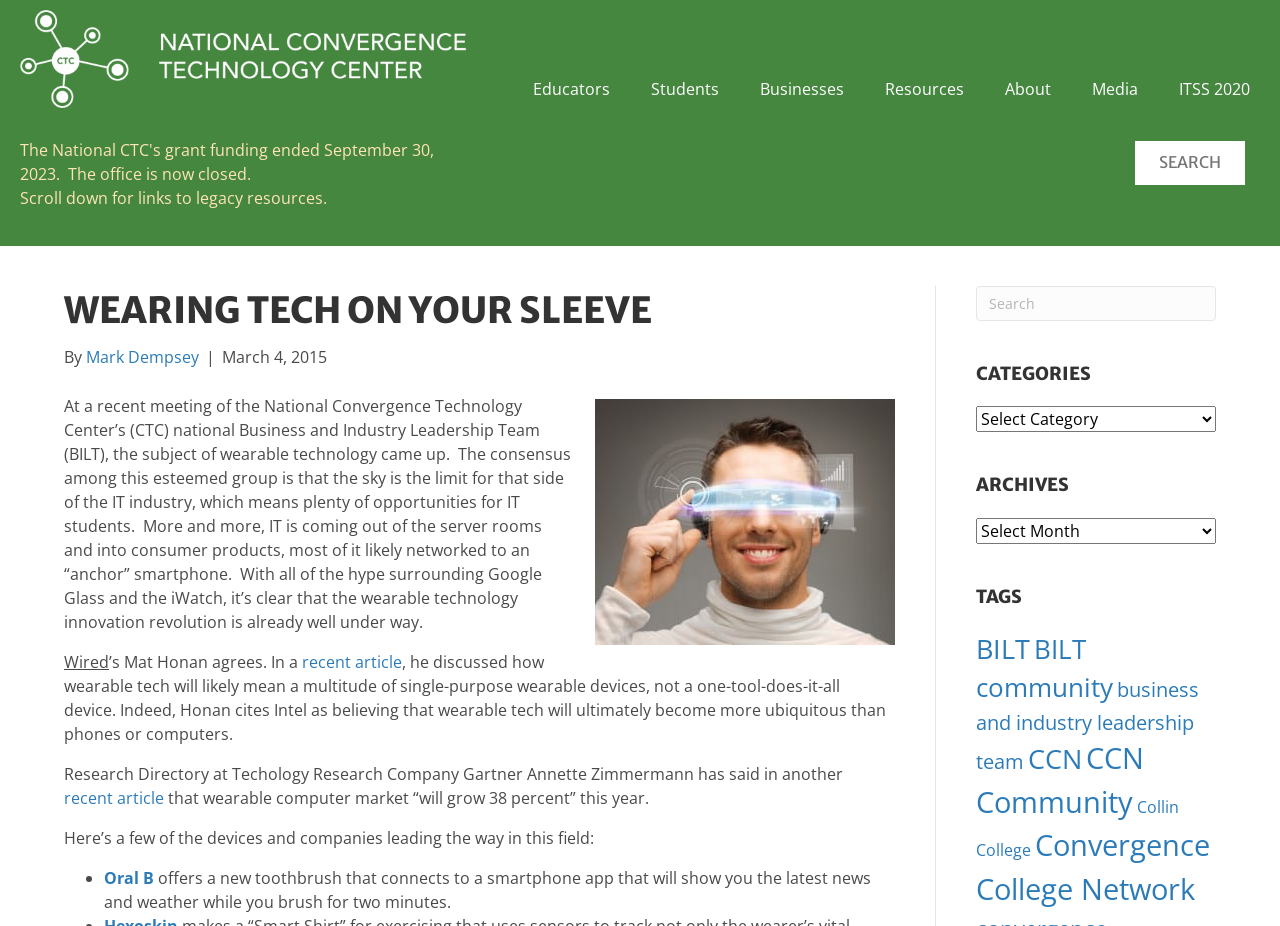Identify the bounding box coordinates of the clickable section necessary to follow the following instruction: "Read the article by Mark Dempsey". The coordinates should be presented as four float numbers from 0 to 1, i.e., [left, top, right, bottom].

[0.067, 0.373, 0.155, 0.397]